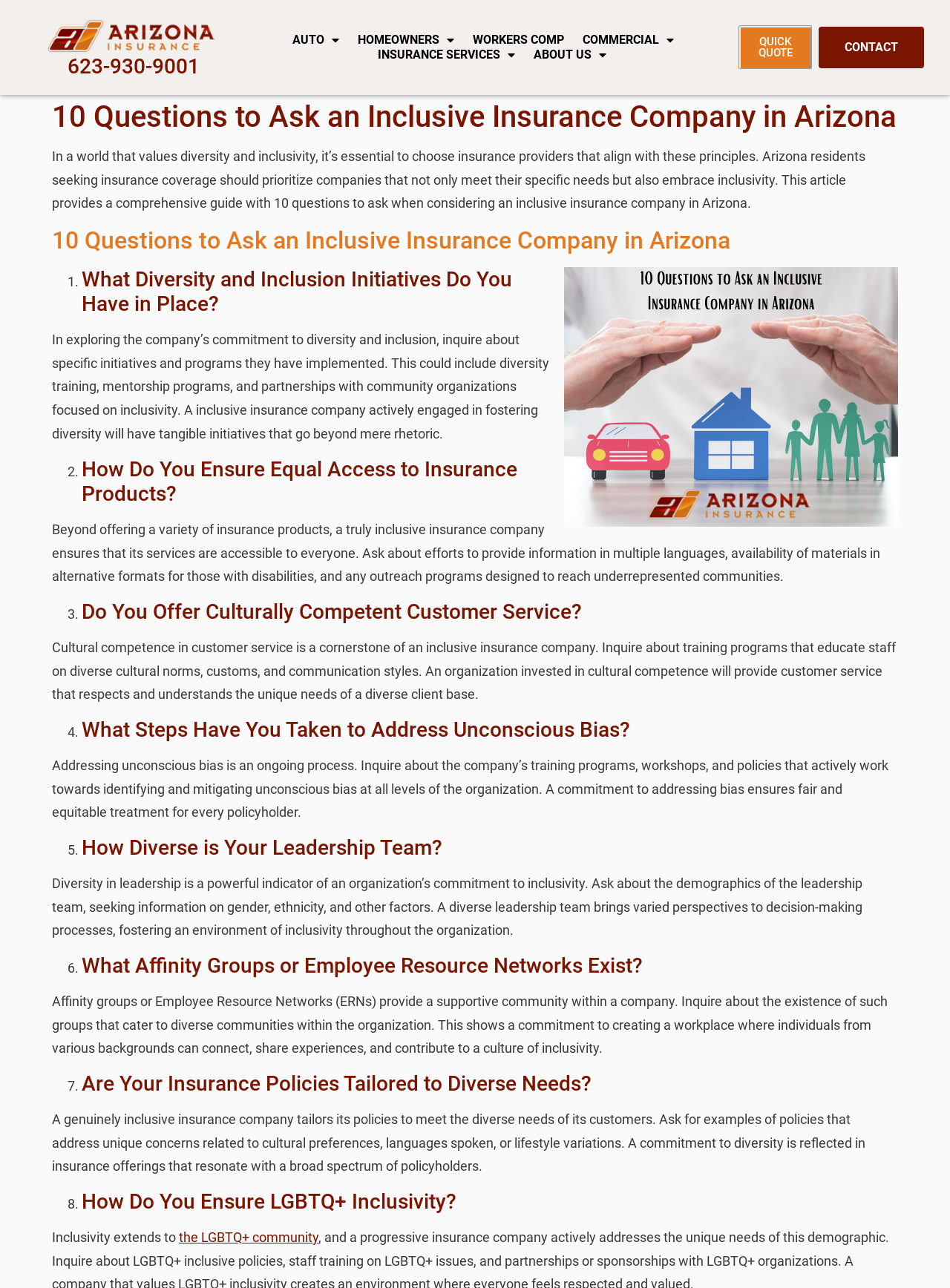Please identify the bounding box coordinates of the clickable area that will allow you to execute the instruction: "Click the 'ESTATE PLANNING' link".

None